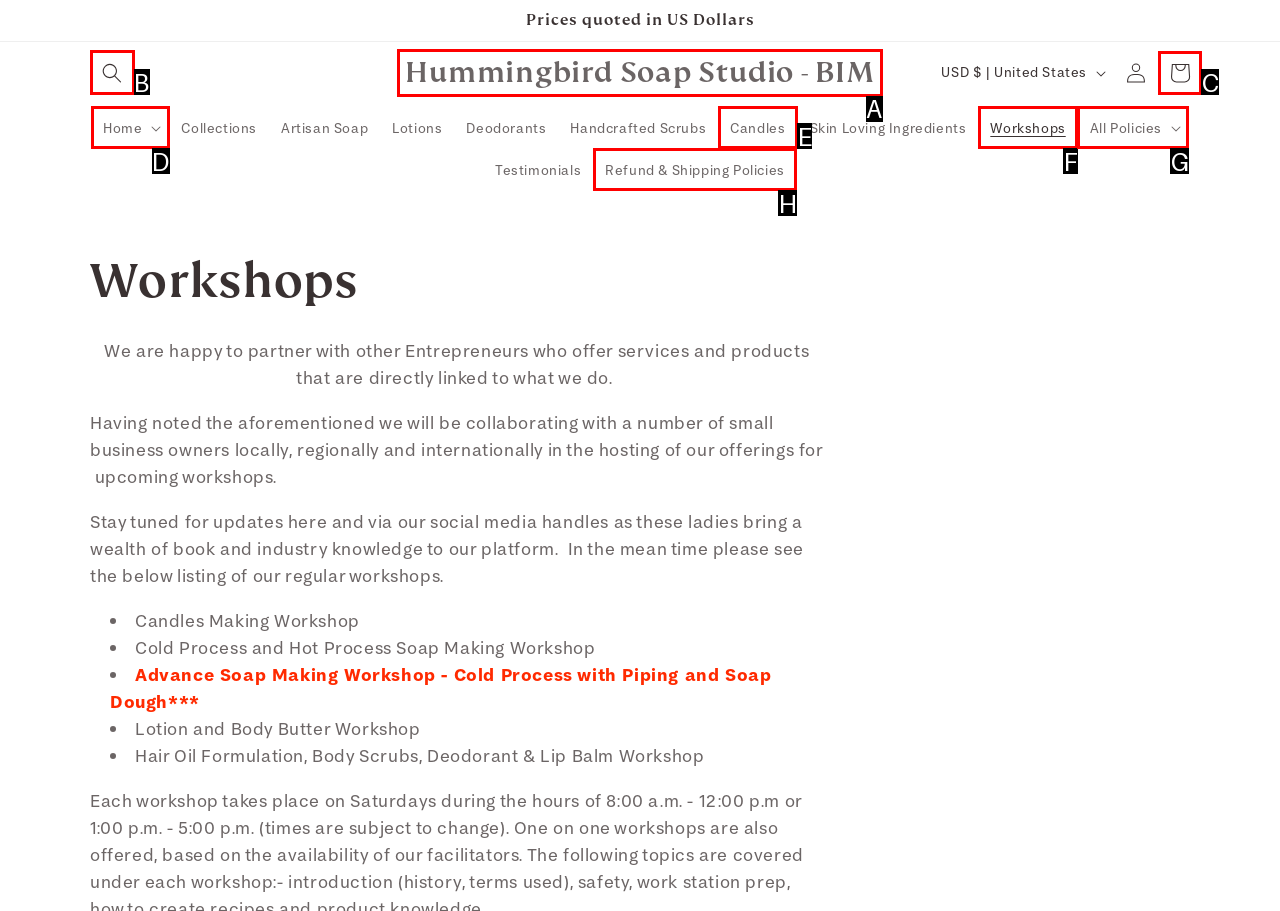Select the proper HTML element to perform the given task: View Cart Answer with the corresponding letter from the provided choices.

C